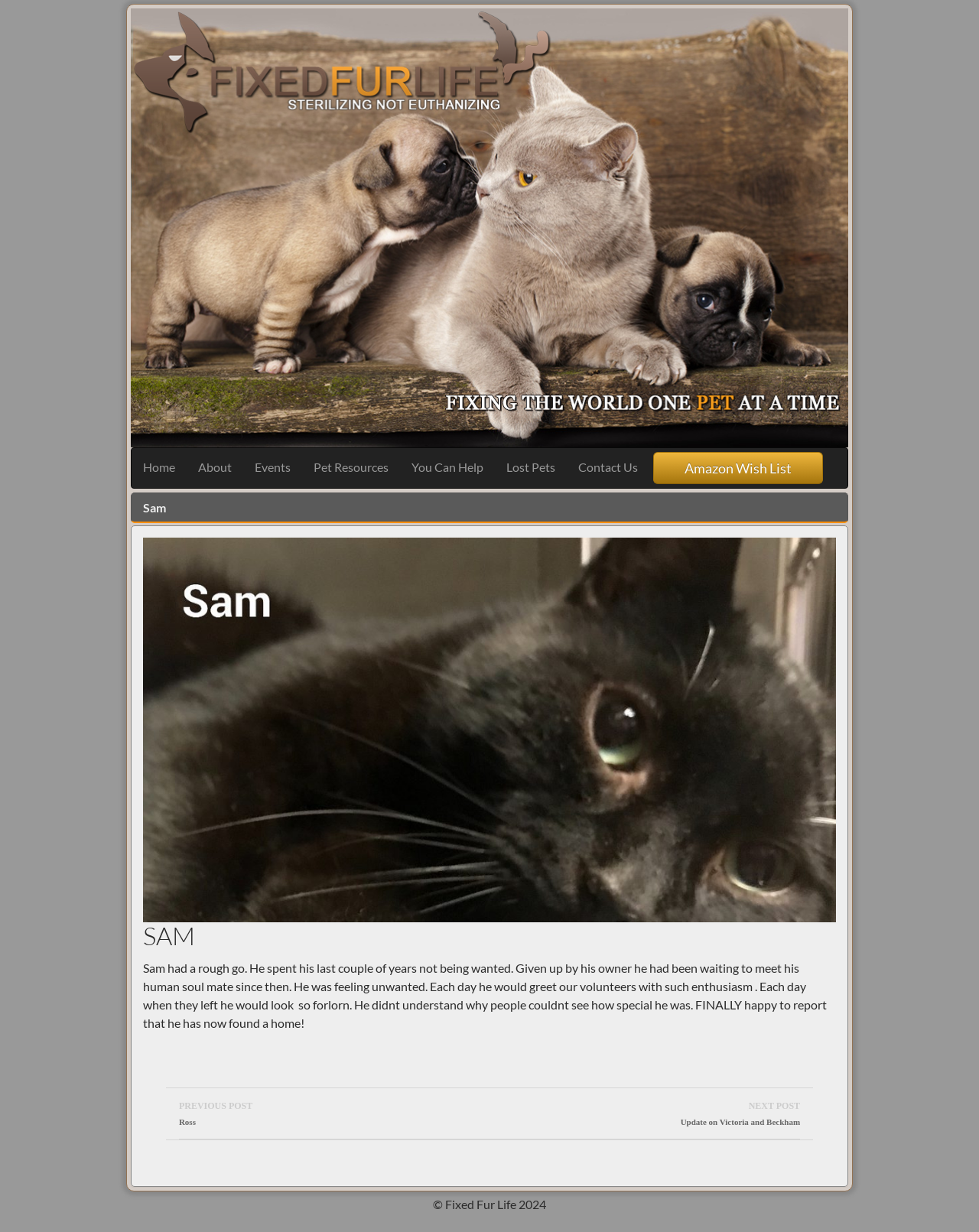Can you pinpoint the bounding box coordinates for the clickable element required for this instruction: "Check the Amazon Wish List"? The coordinates should be four float numbers between 0 and 1, i.e., [left, top, right, bottom].

[0.667, 0.367, 0.841, 0.393]